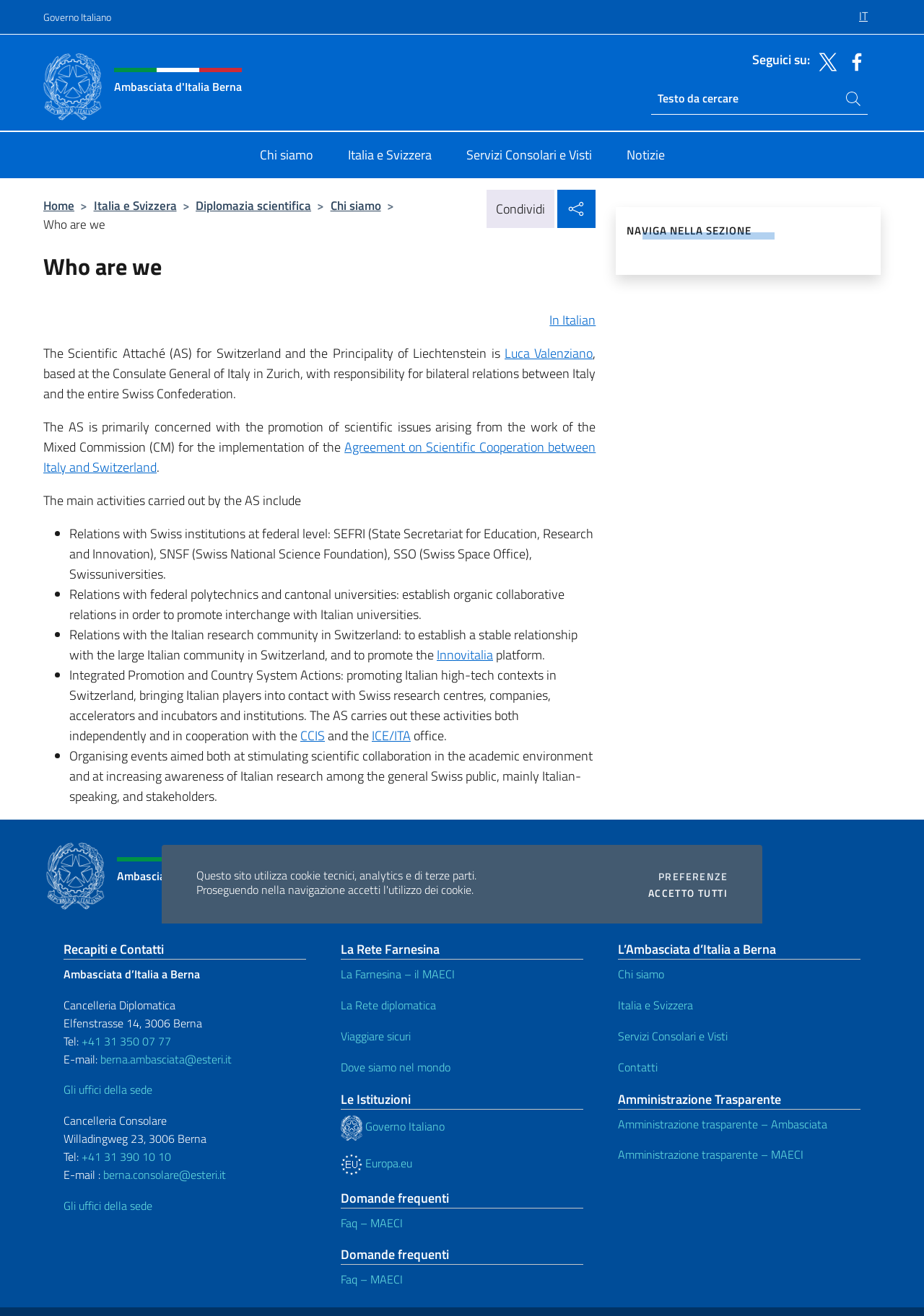Provide the bounding box coordinates for the area that should be clicked to complete the instruction: "Contact Ambasciata d’Italia a Berna".

[0.069, 0.734, 0.216, 0.747]